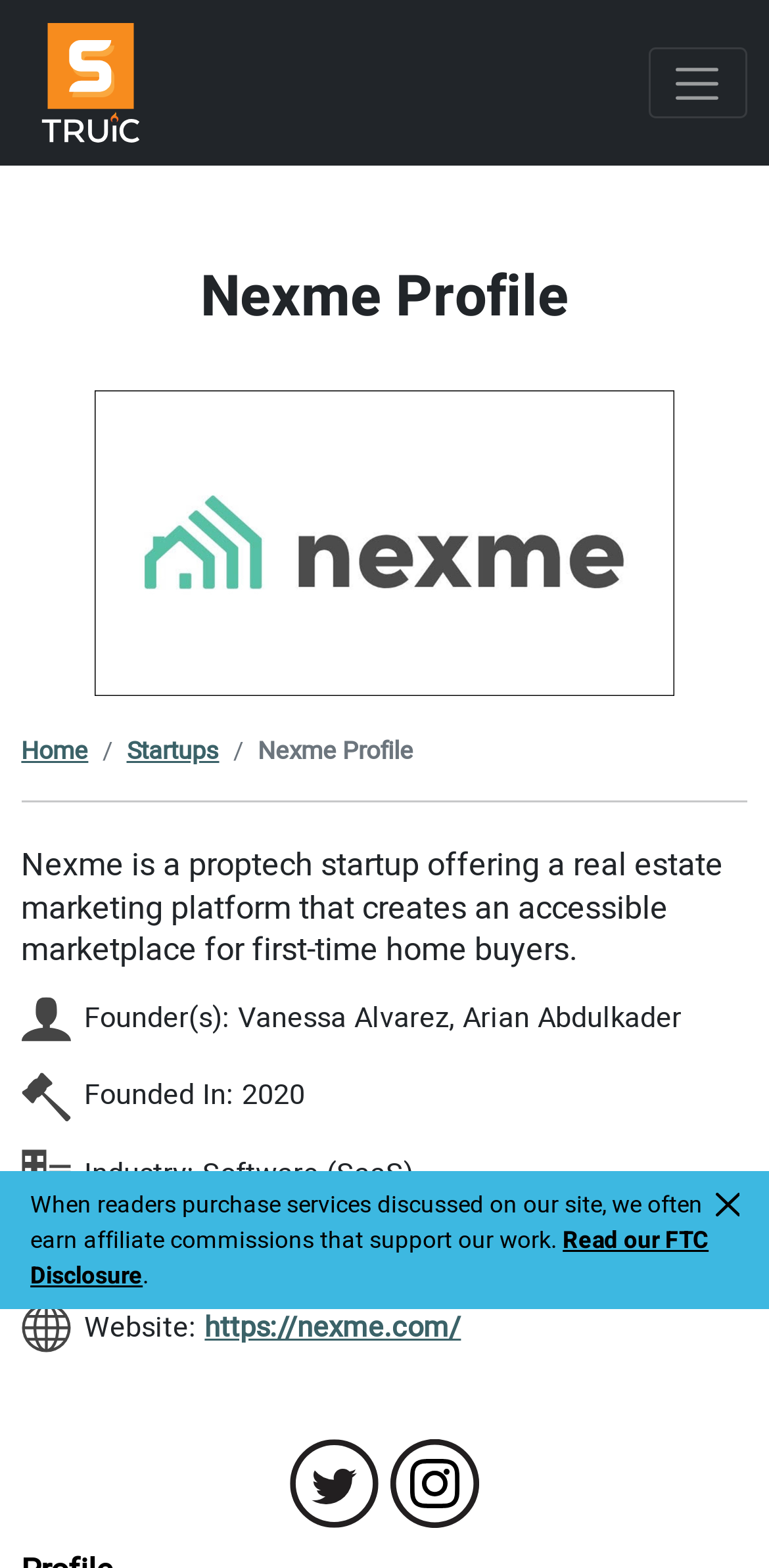In what year was Nexme founded?
Provide an in-depth and detailed explanation in response to the question.

I found the answer by looking at the text 'Founded In: 2020' which is located below the 'Nexme Profile' heading and the 'Founded in Icon' image.